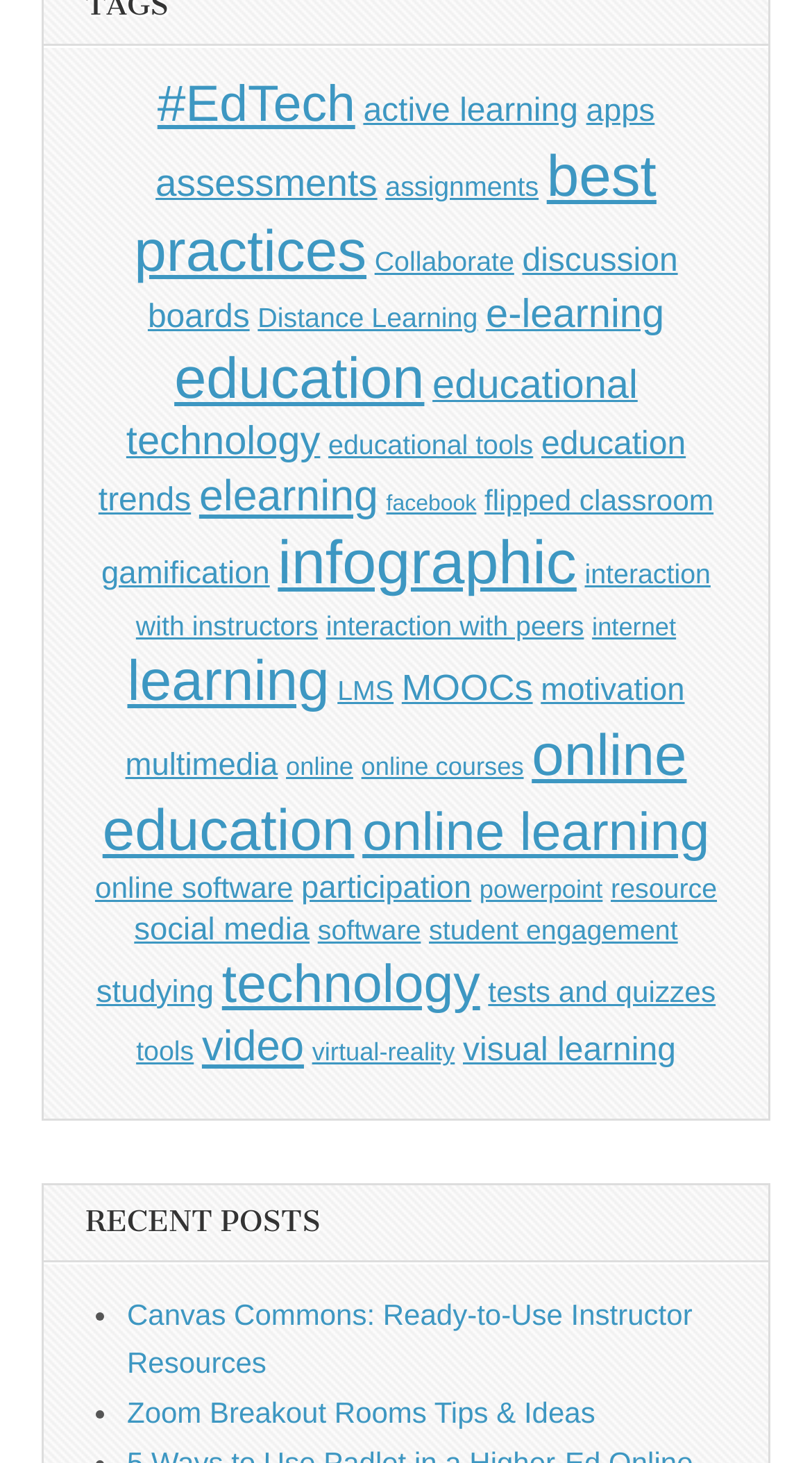What is the name of the second educational institution founded by the author?
Using the image as a reference, answer the question with a short word or phrase.

Académie des musiques intemporelles